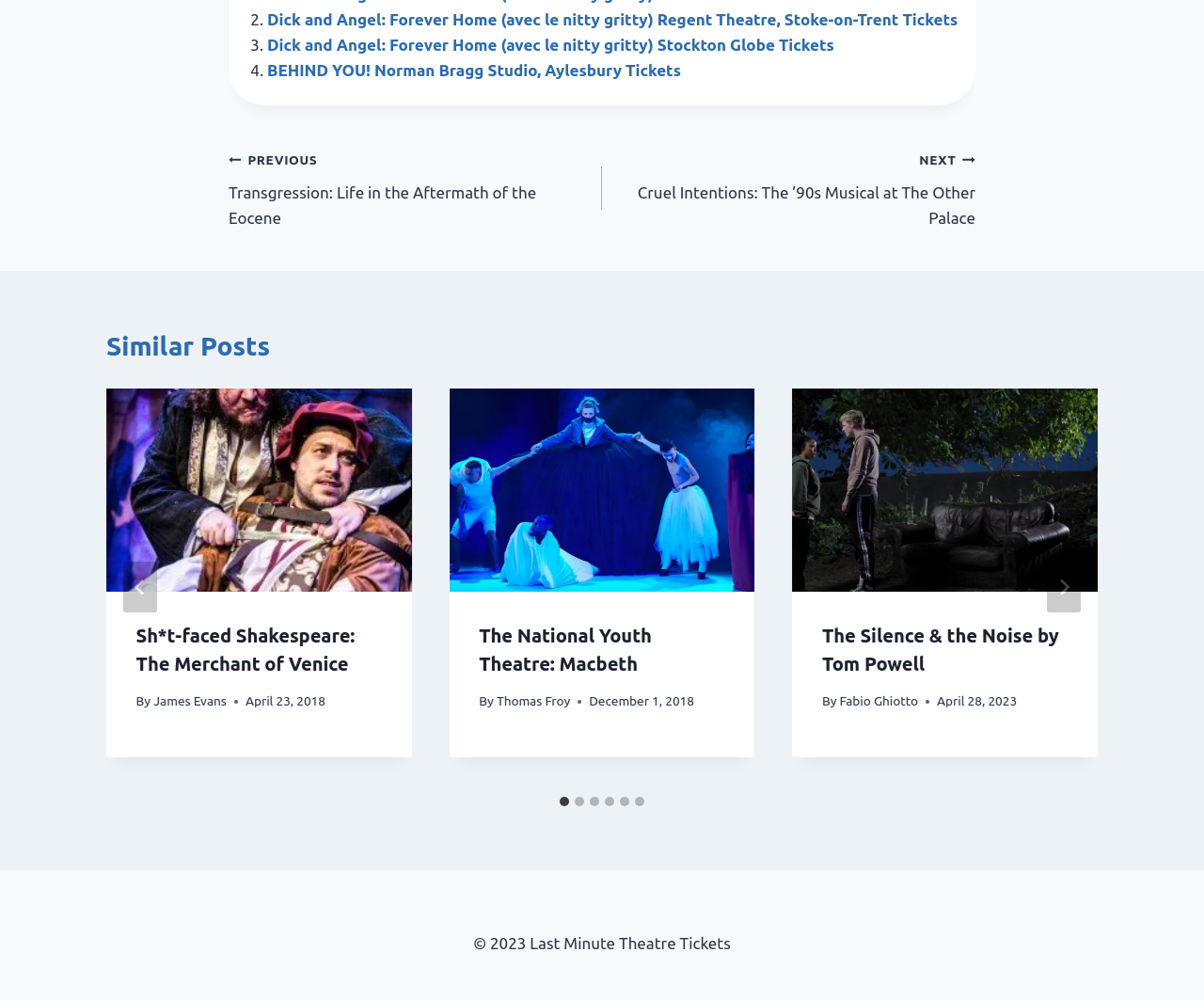Analyze the image and give a detailed response to the question:
What is the date of the third similar post?

I looked at the third tab panel in the 'Similar Posts' section and found the date of the third similar post, which is 'April 28, 2023'.